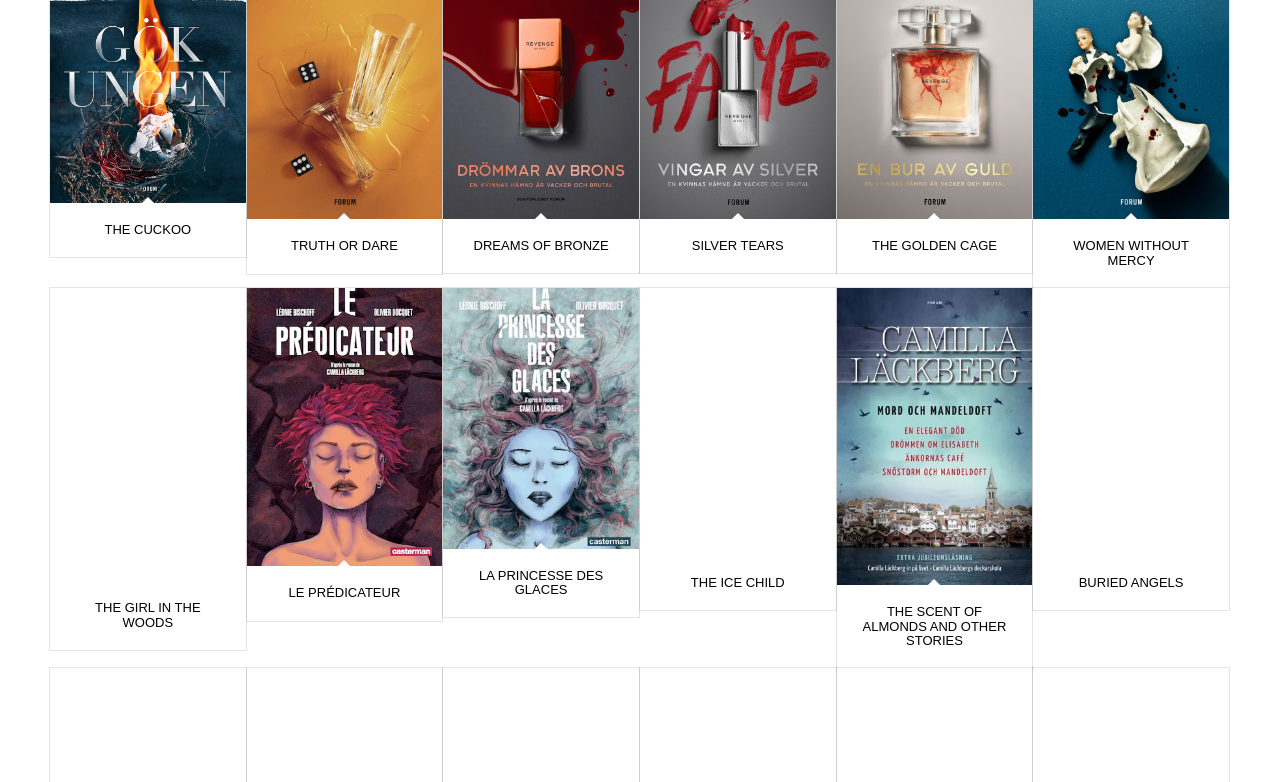Please specify the bounding box coordinates of the element that should be clicked to execute the given instruction: 'View TRUTH OR DARE'. Ensure the coordinates are four float numbers between 0 and 1, expressed as [left, top, right, bottom].

[0.227, 0.305, 0.311, 0.324]